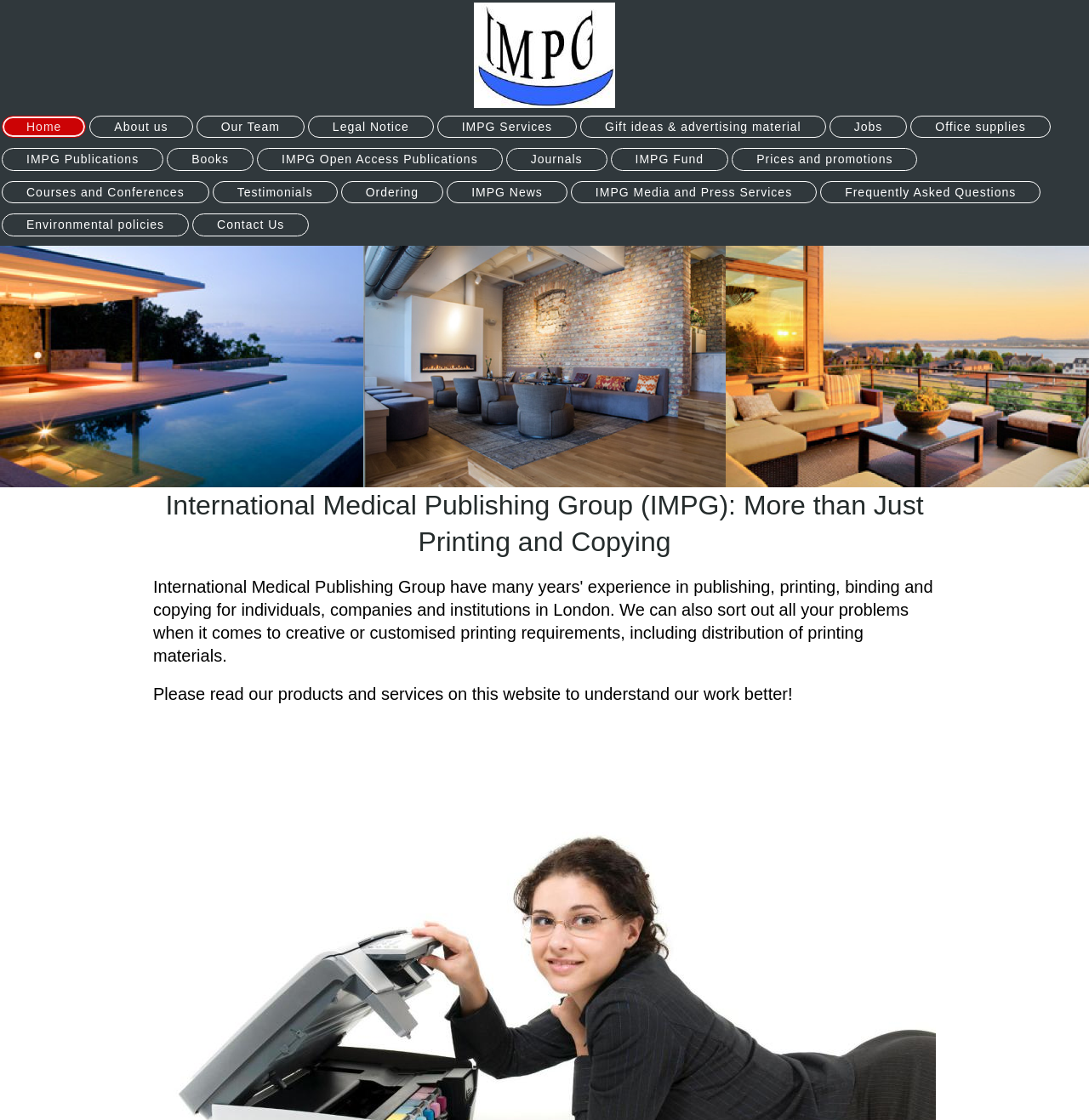Use a single word or phrase to answer the question: What is the name of the company?

International Medical Publishing Group